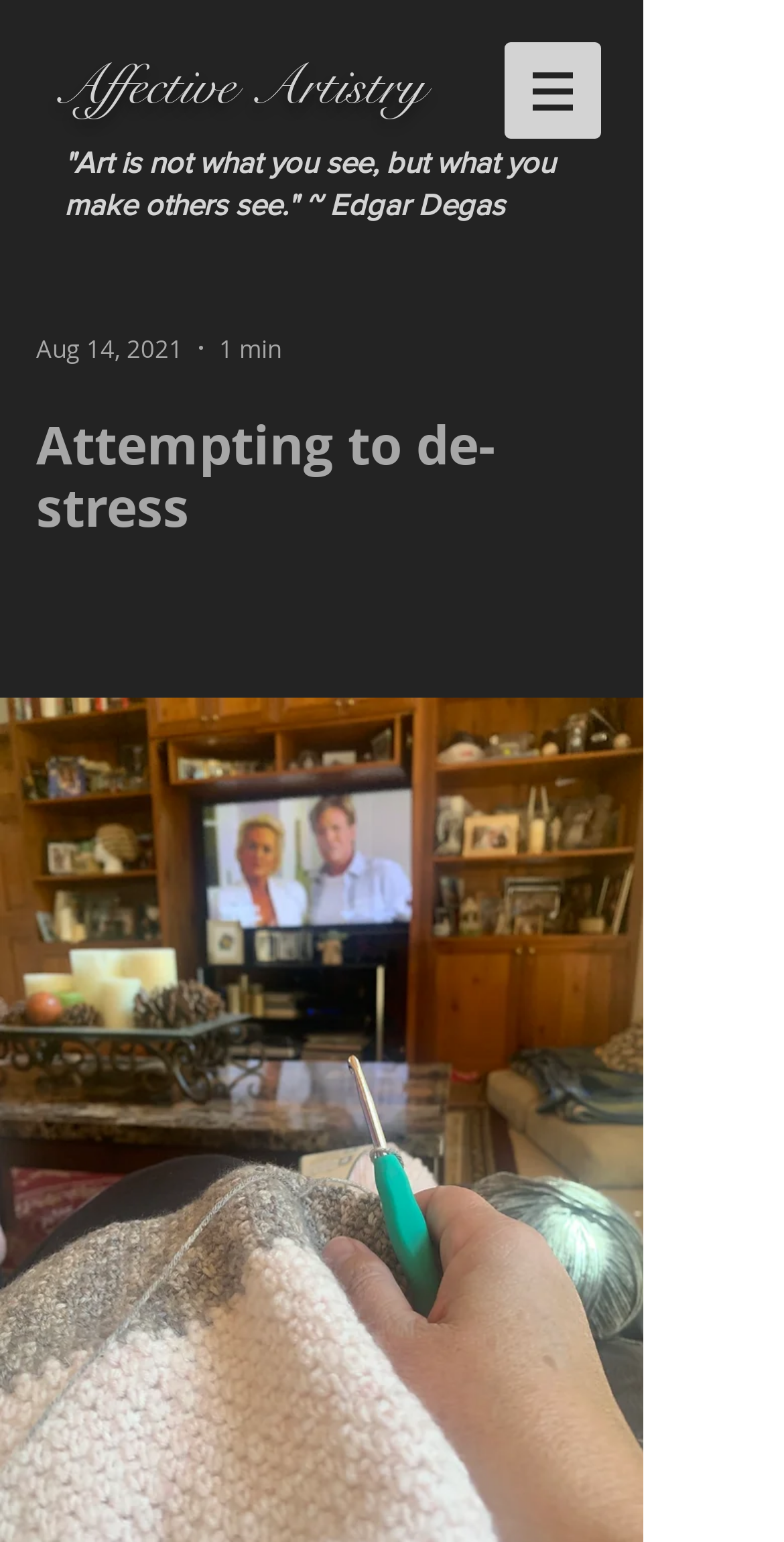What is the icon next to the 'Site' navigation?
Using the image as a reference, answer the question with a short word or phrase.

An image